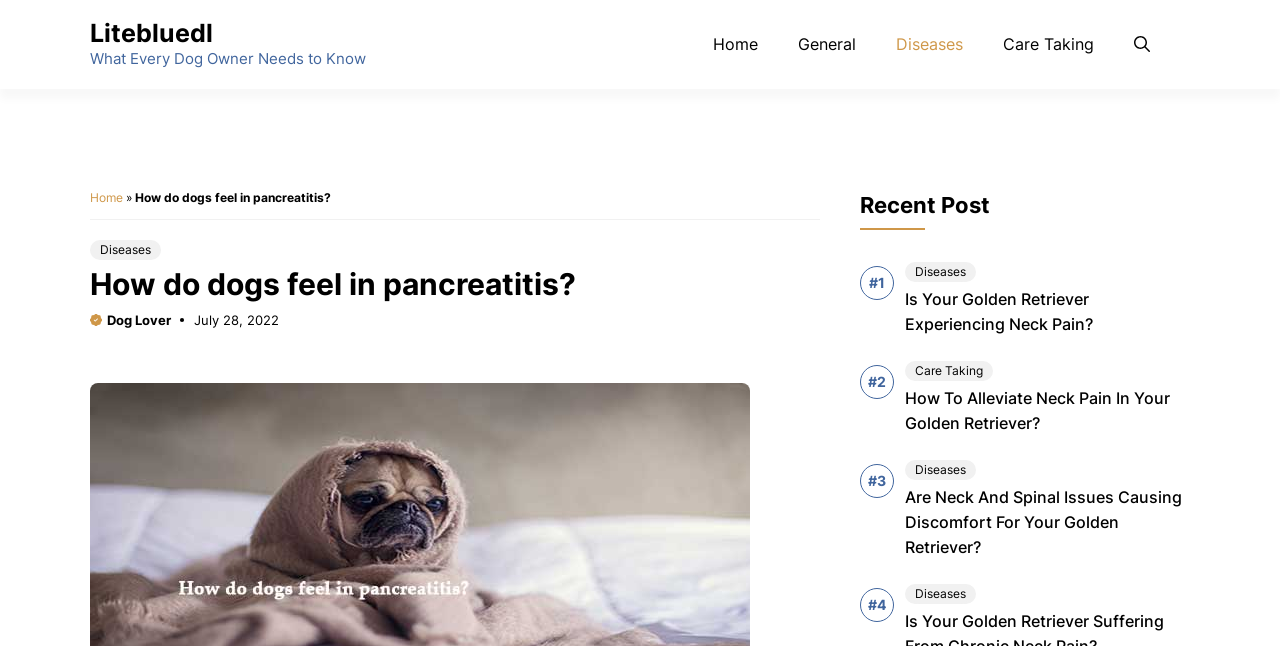Could you provide the bounding box coordinates for the portion of the screen to click to complete this instruction: "learn about neck pain in golden retrievers"?

[0.707, 0.447, 0.854, 0.516]